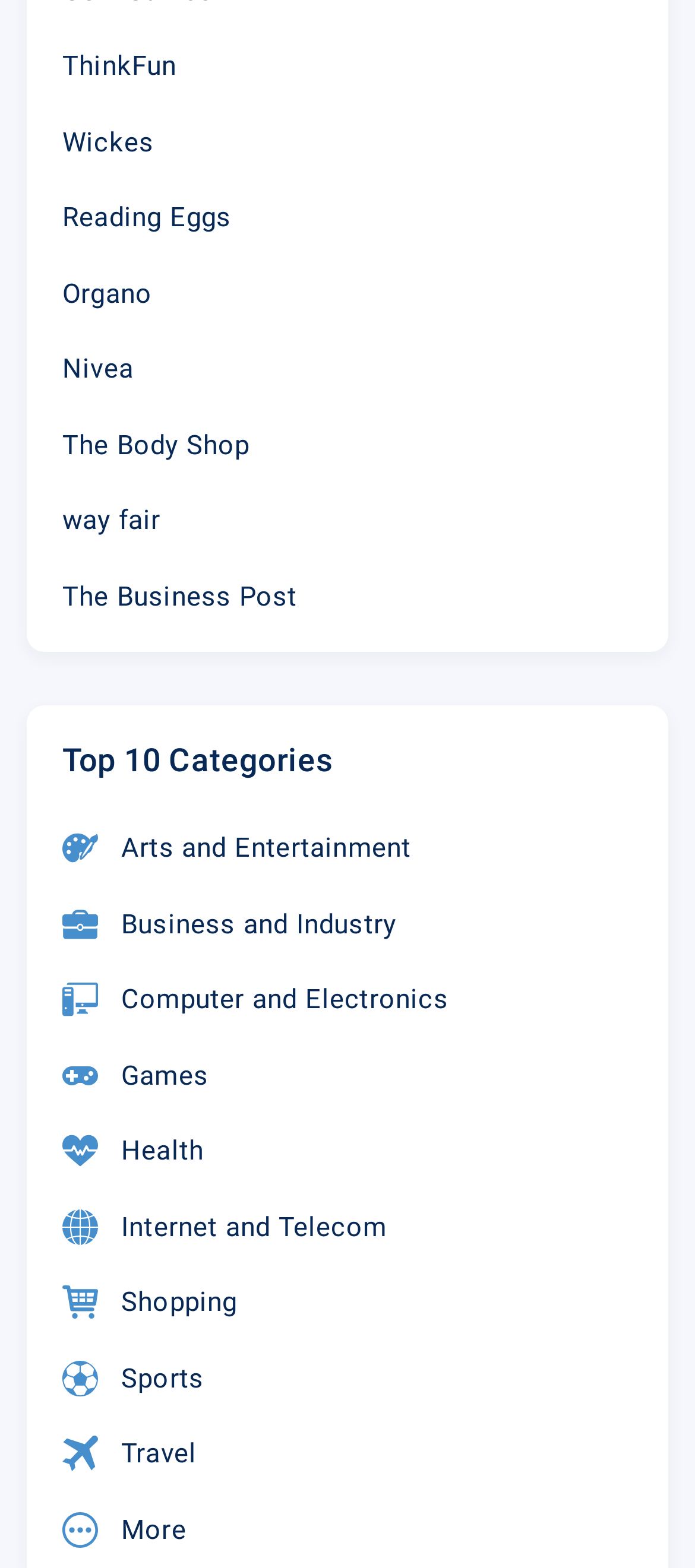Find the bounding box coordinates of the clickable area that will achieve the following instruction: "View Top 10 Categories".

[0.09, 0.473, 0.479, 0.498]